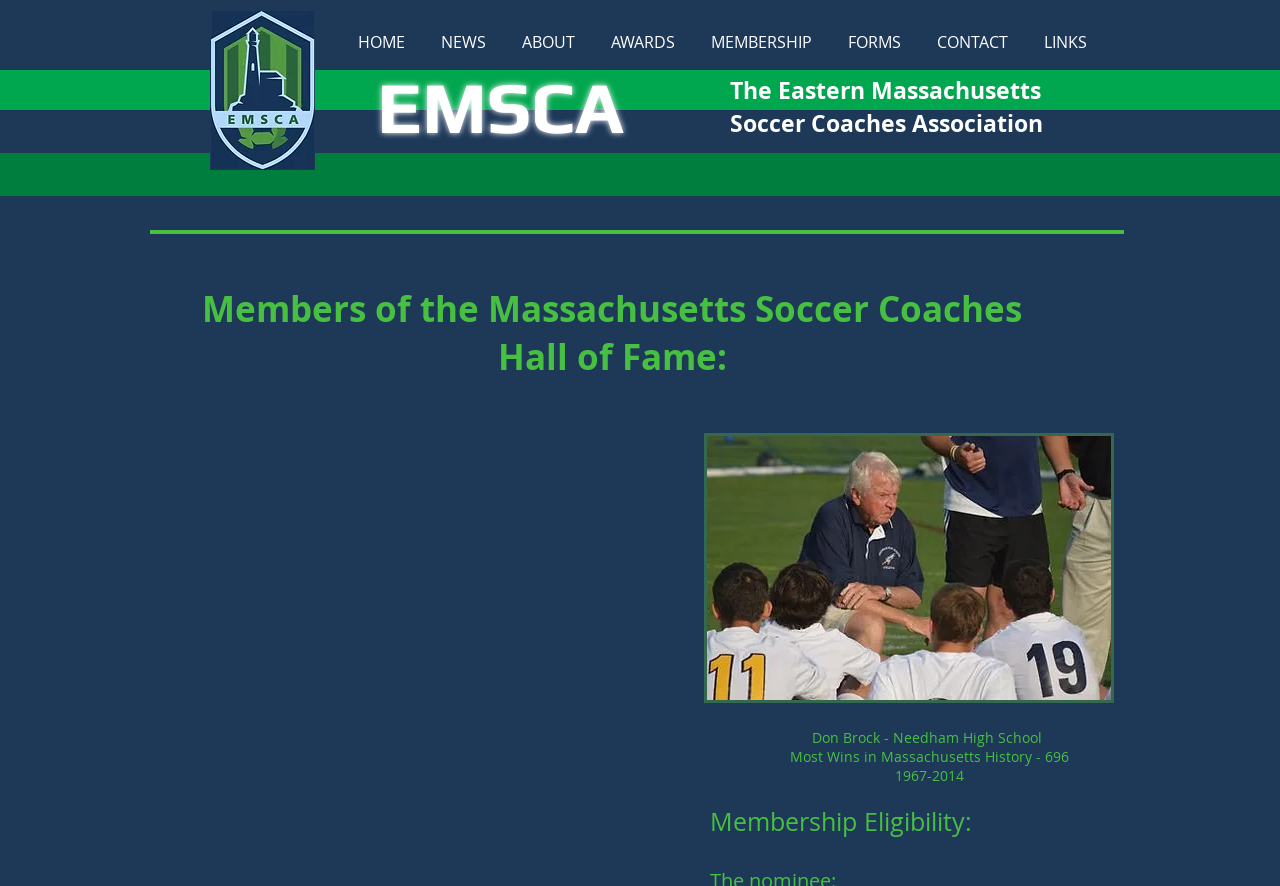Highlight the bounding box coordinates of the element you need to click to perform the following instruction: "click the MEMBERSHIP link."

[0.541, 0.034, 0.648, 0.062]